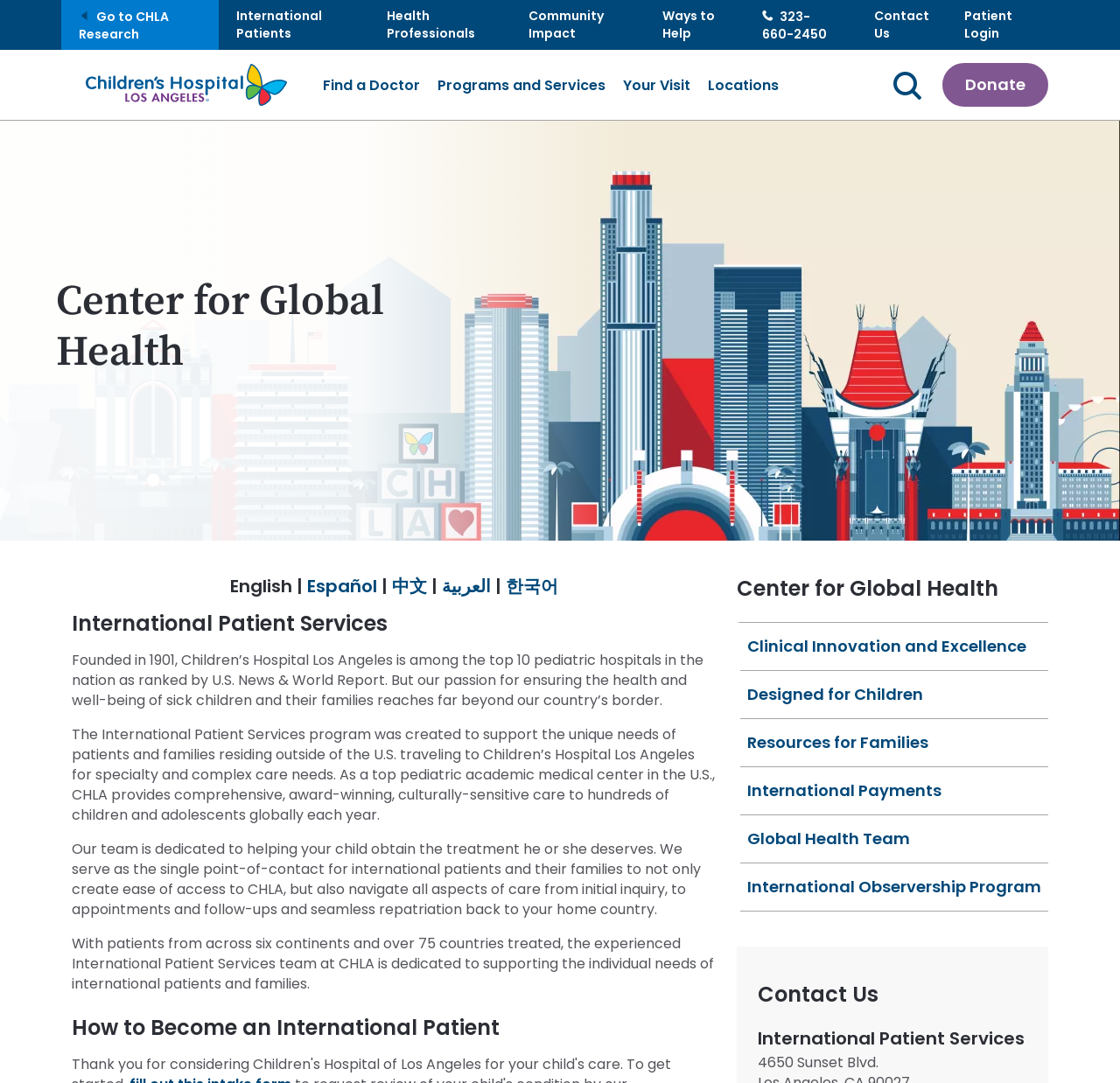Determine the coordinates of the bounding box for the clickable area needed to execute this instruction: "Search for something".

[0.273, 0.091, 0.349, 0.13]